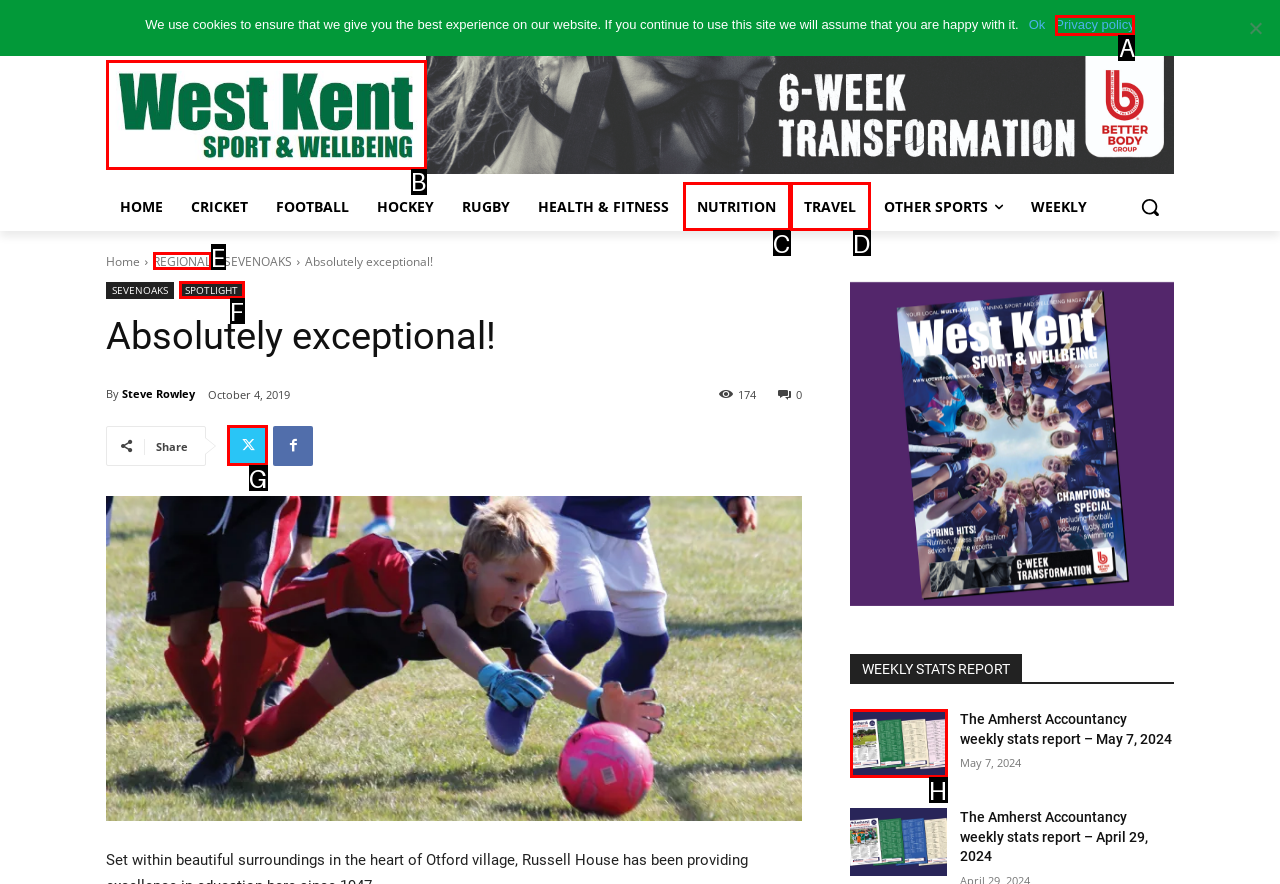Which HTML element matches the description: title="Local Sports News" the best? Answer directly with the letter of the chosen option.

B